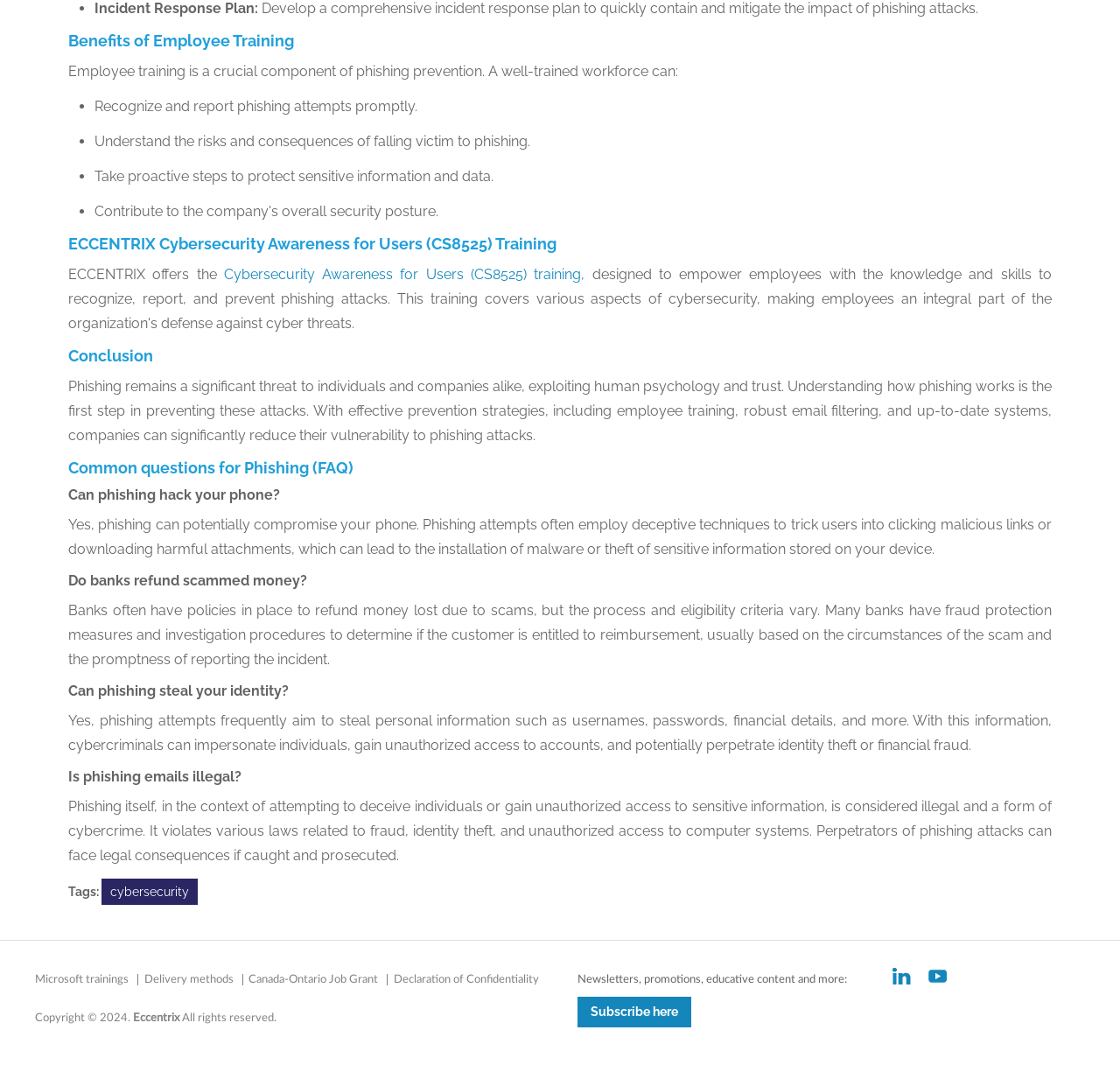What is the role of robust email filtering in phishing prevention?
Provide a comprehensive and detailed answer to the question.

The webpage mentions that robust email filtering is one of the effective prevention strategies to reduce the vulnerability to phishing attacks. This suggests that robust email filtering plays a crucial role in preventing phishing attacks by blocking malicious emails and reducing the risk of phishing.